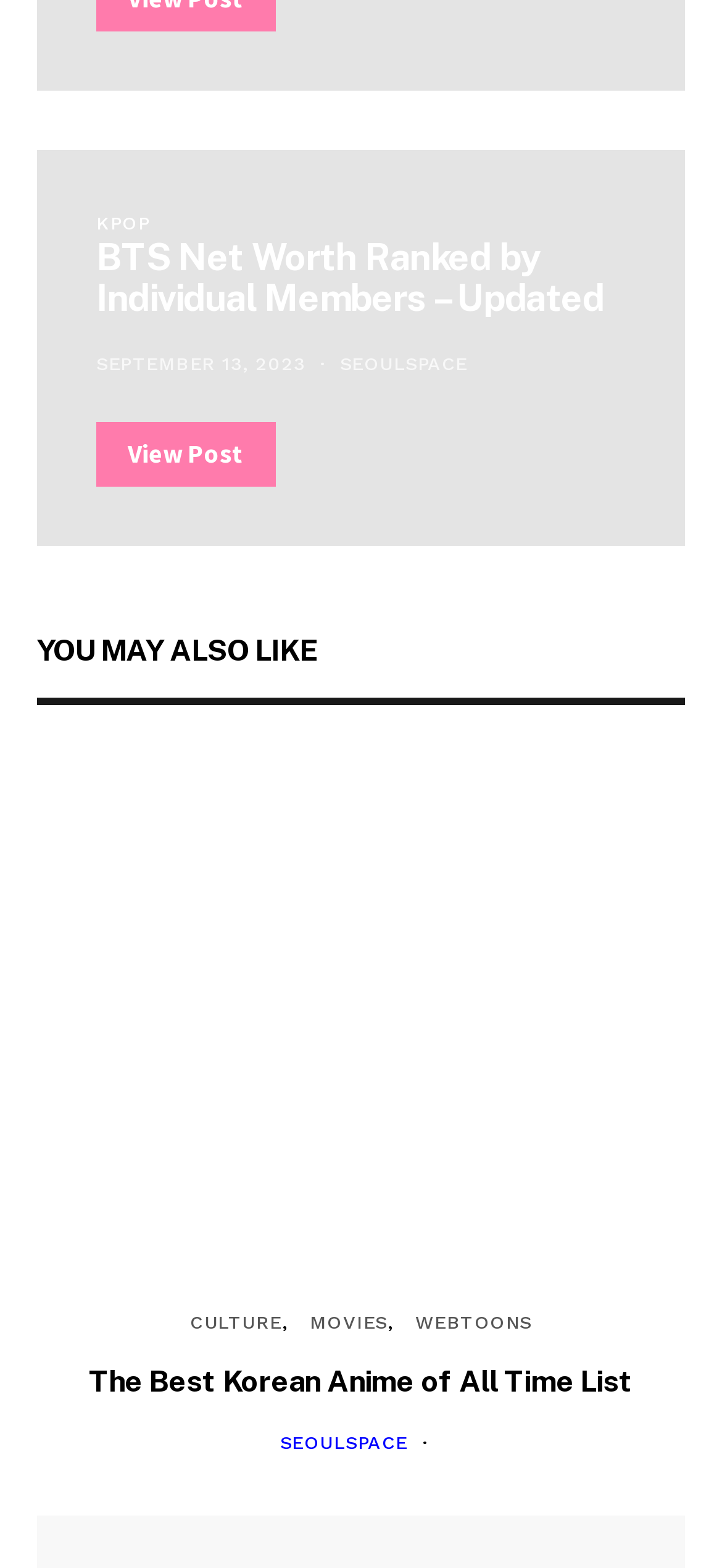Provide a thorough and detailed response to the question by examining the image: 
What is the topic of the main article?

The main article's heading is 'BTS Net Worth Ranked by Individual Members – Updated', which suggests that the topic of the article is about the net worth of BTS members.